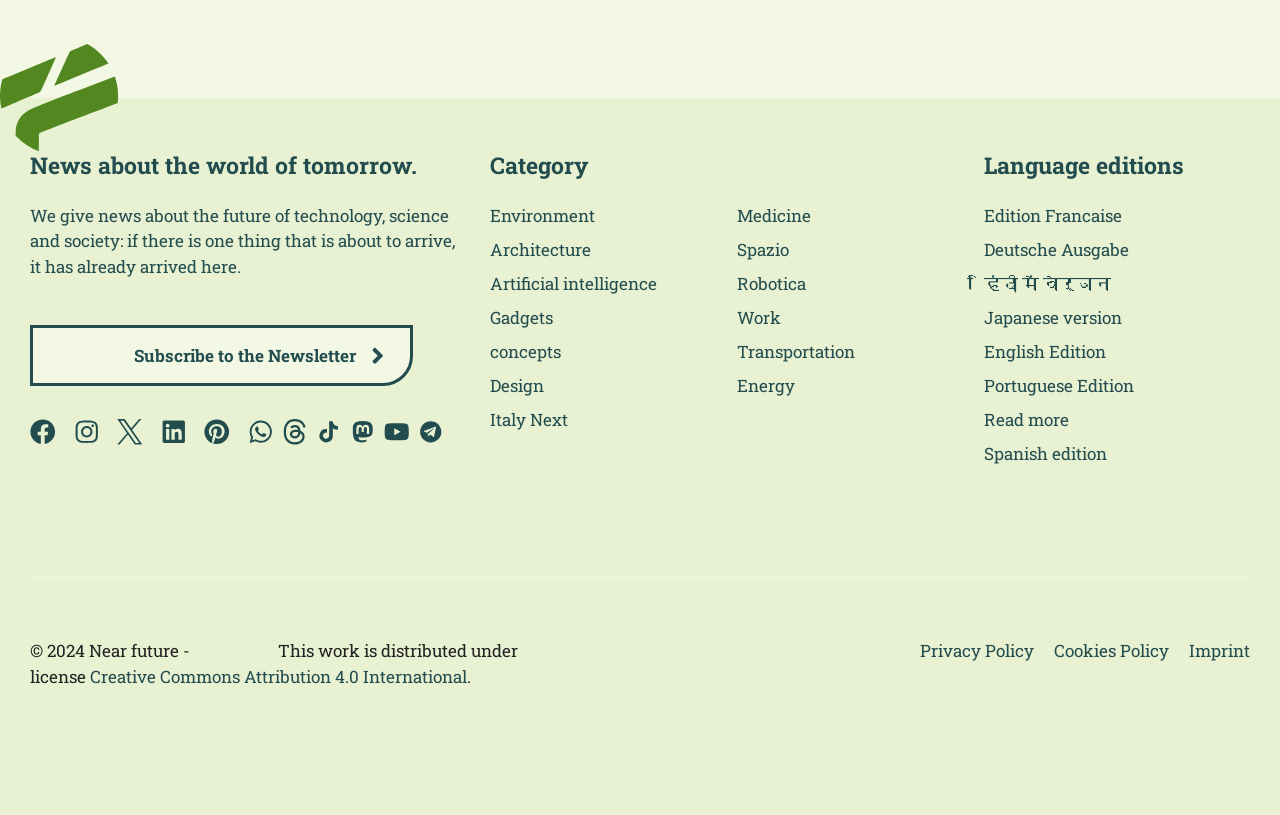How many social media links are available?
Please look at the screenshot and answer using one word or phrase.

11